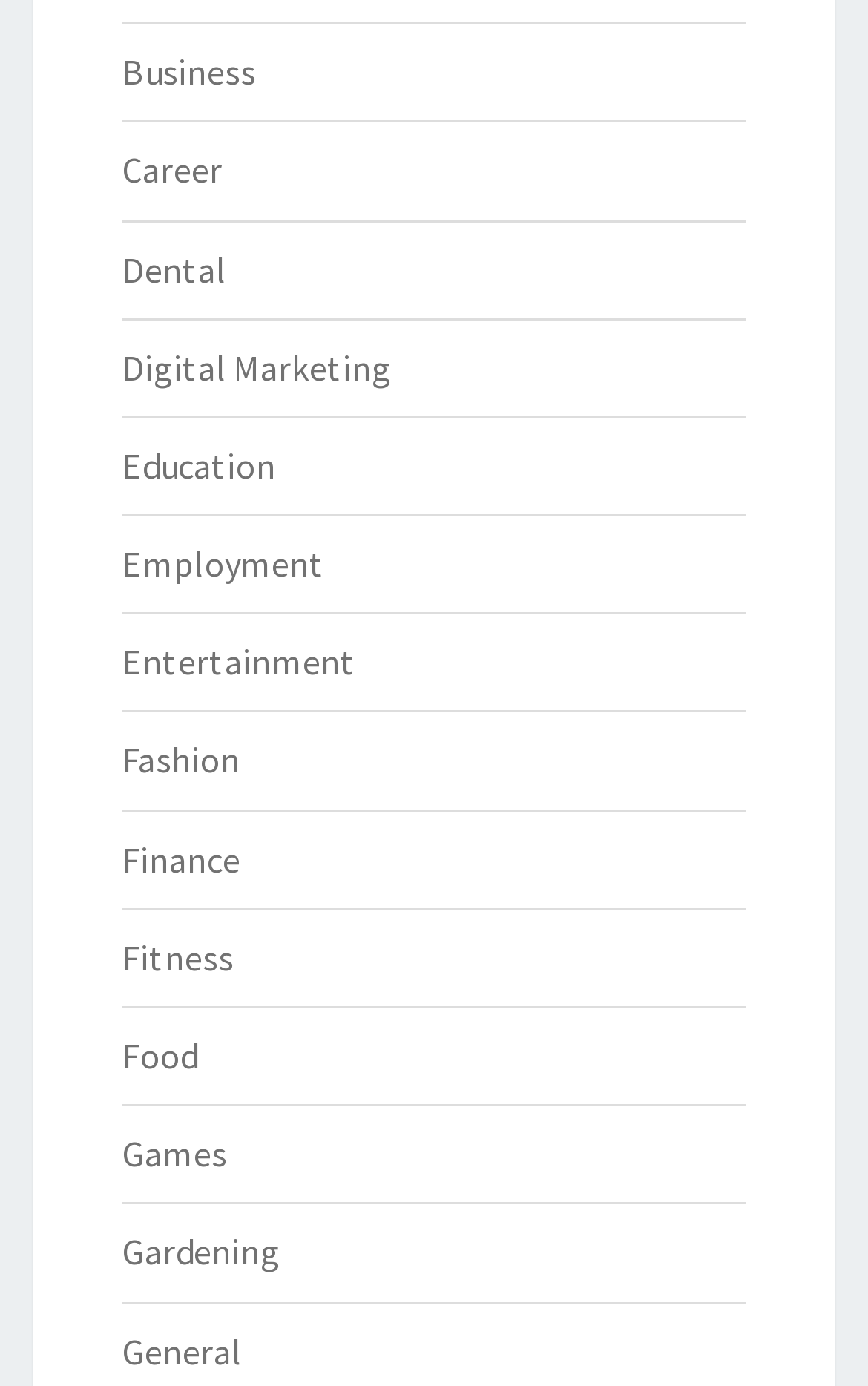Identify the bounding box for the UI element described as: "Entertainment". The coordinates should be four float numbers between 0 and 1, i.e., [left, top, right, bottom].

[0.141, 0.461, 0.41, 0.493]